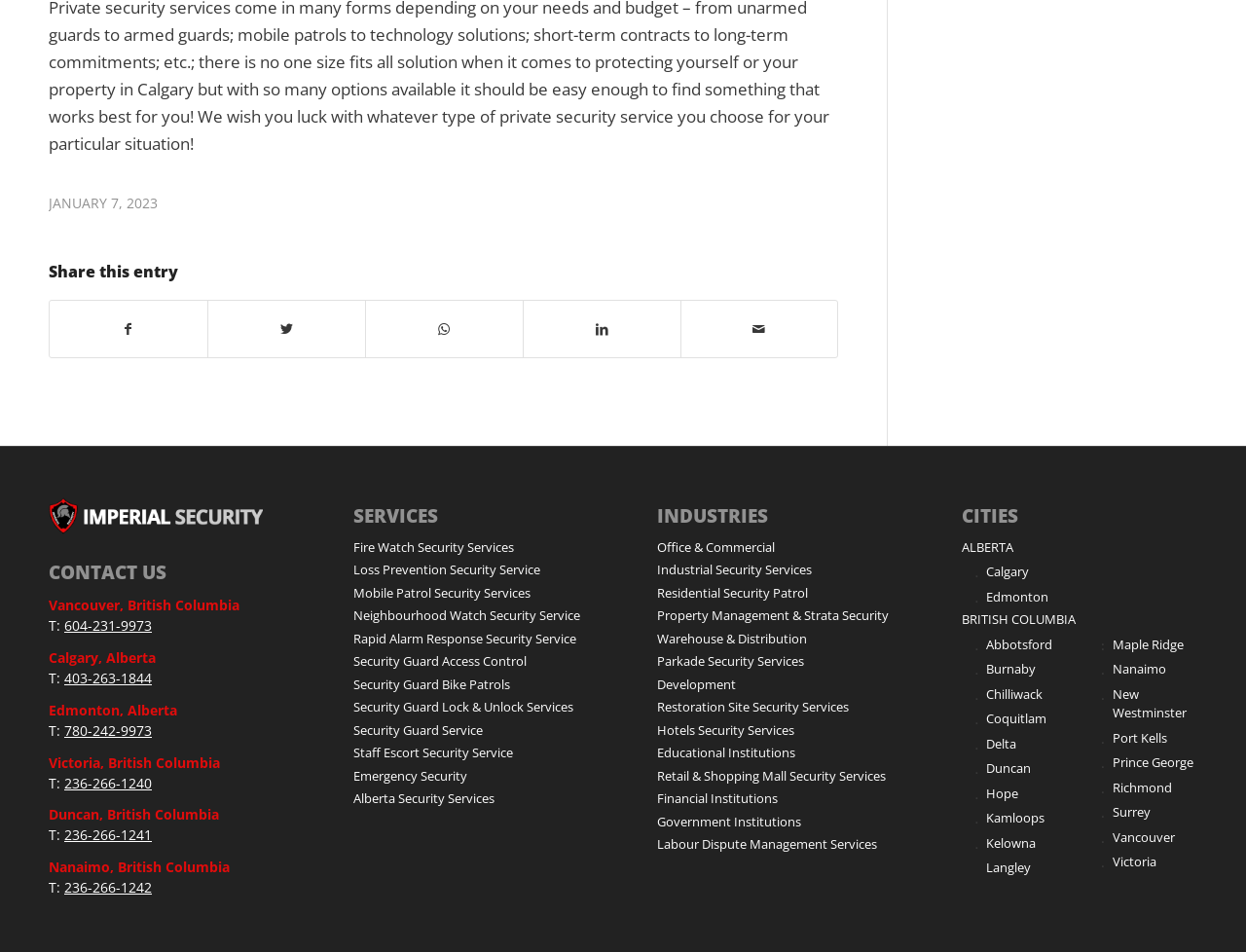Locate the bounding box coordinates of the region to be clicked to comply with the following instruction: "Share this entry on Facebook". The coordinates must be four float numbers between 0 and 1, in the form [left, top, right, bottom].

[0.04, 0.316, 0.166, 0.376]